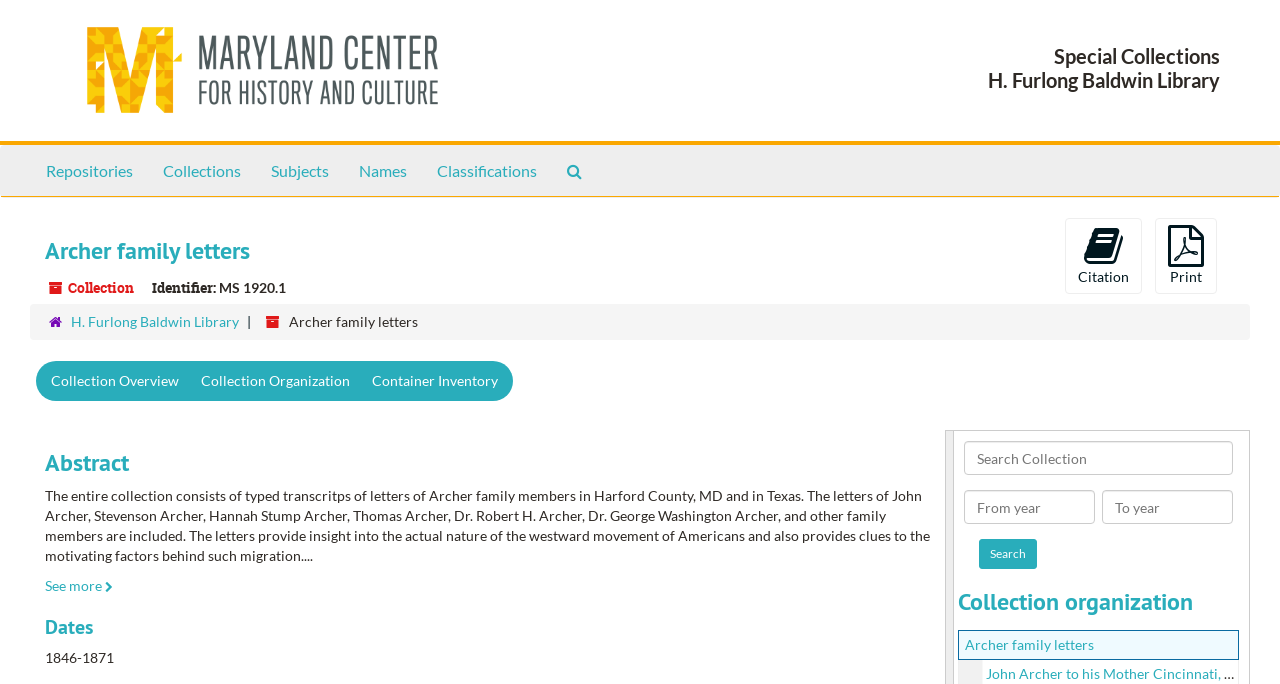Consider the image and give a detailed and elaborate answer to the question: 
What is the name of the library?

The name of the library can be found in the top-level navigation section, where it is listed as 'H. Furlong Baldwin Library'.